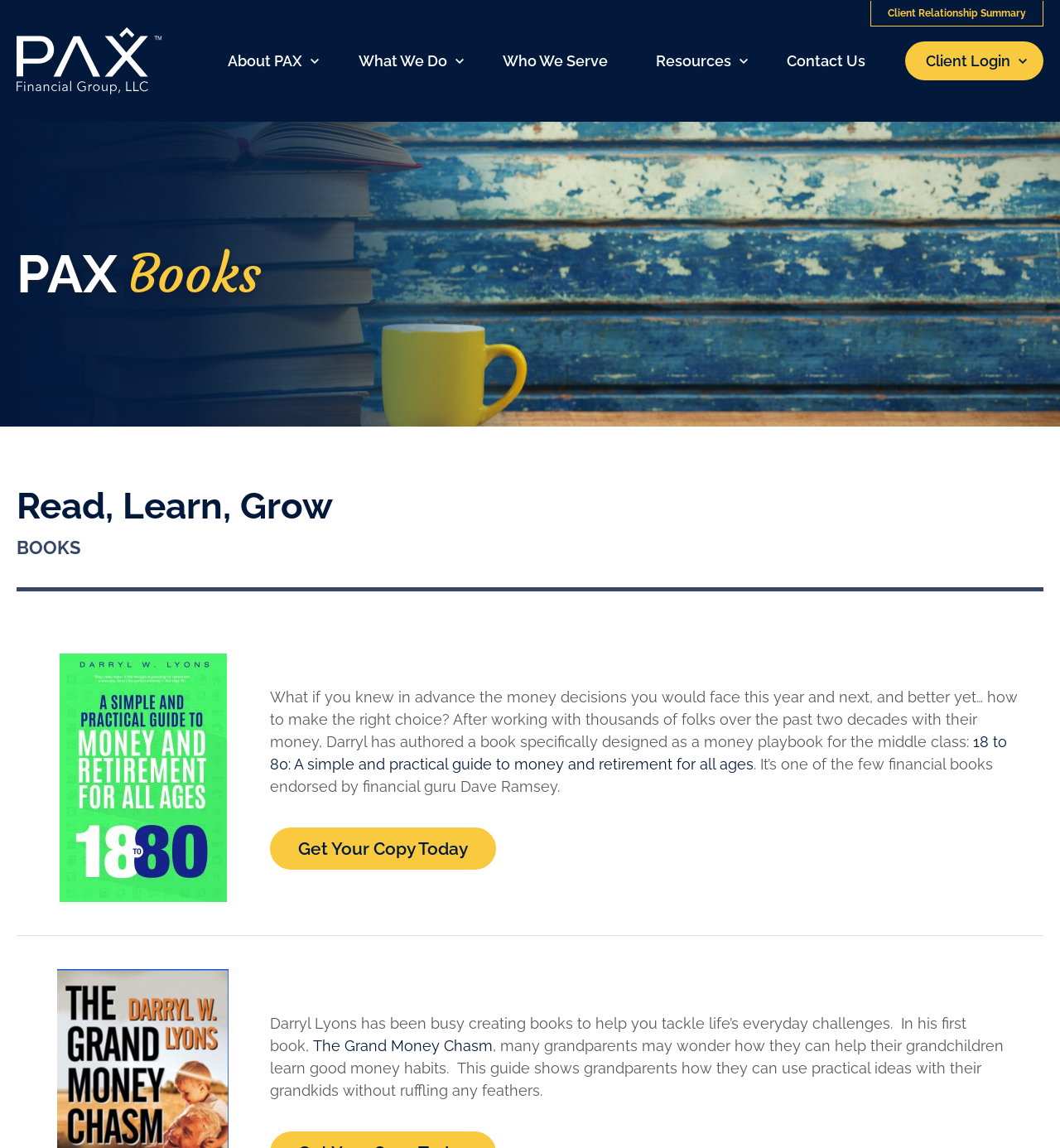Determine the coordinates of the bounding box for the clickable area needed to execute this instruction: "Click on the 'The Grand Money Chasm' book link".

[0.295, 0.904, 0.465, 0.919]